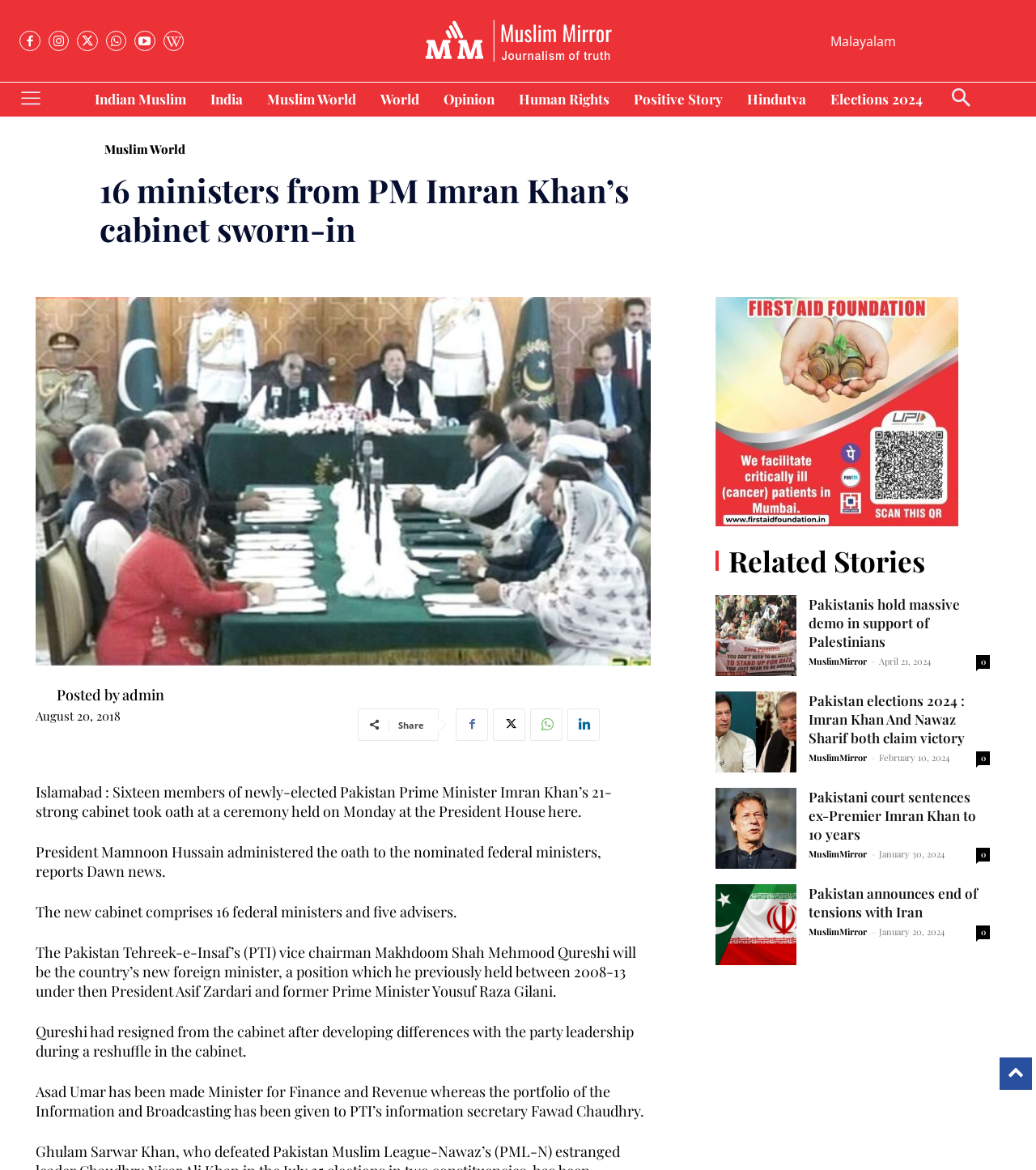Identify the bounding box coordinates of the element to click to follow this instruction: 'Click on 'CONTACT US''. Ensure the coordinates are four float values between 0 and 1, provided as [left, top, right, bottom].

None